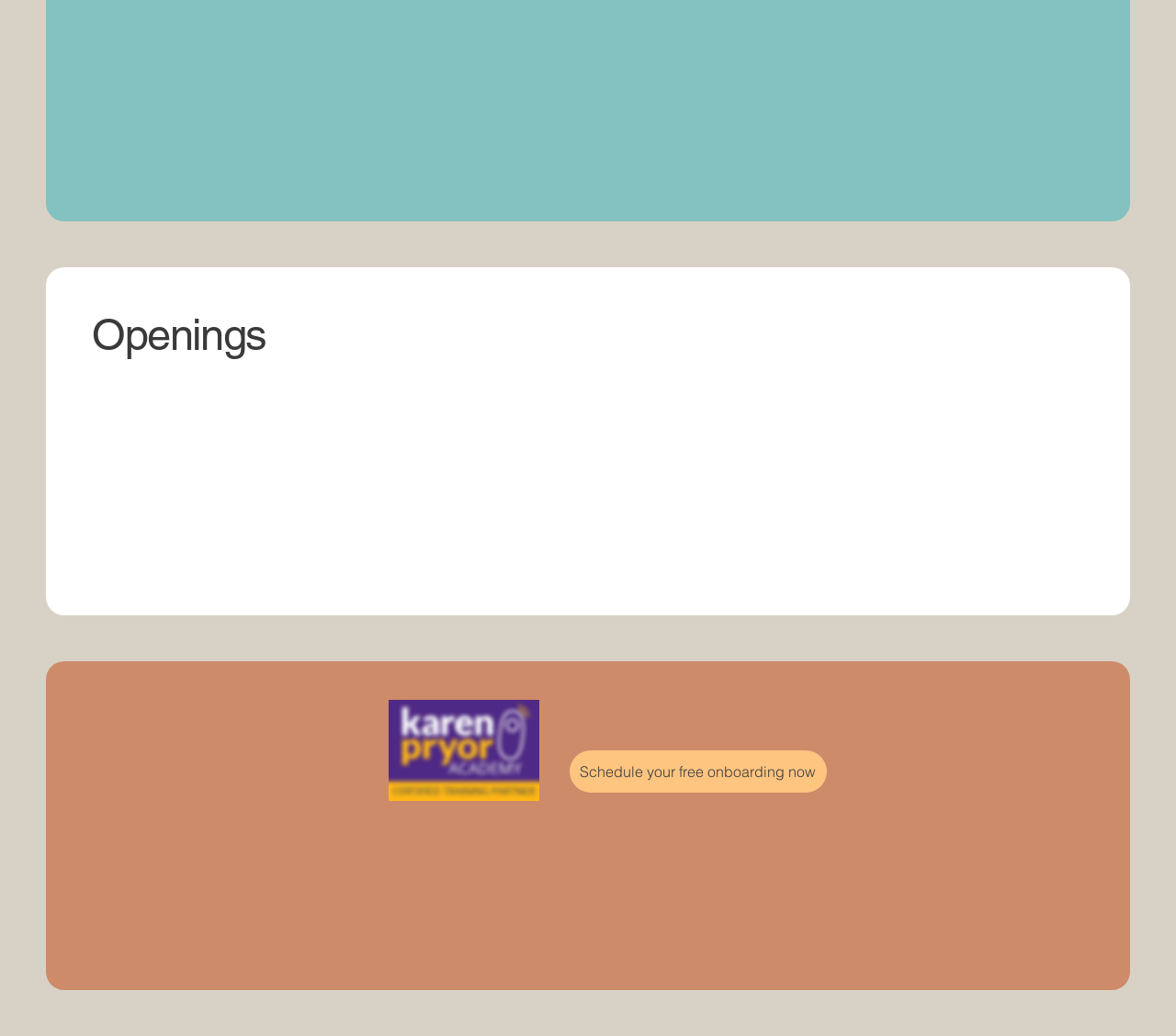Answer this question in one word or a short phrase: What services are offered by this company?

Dog training